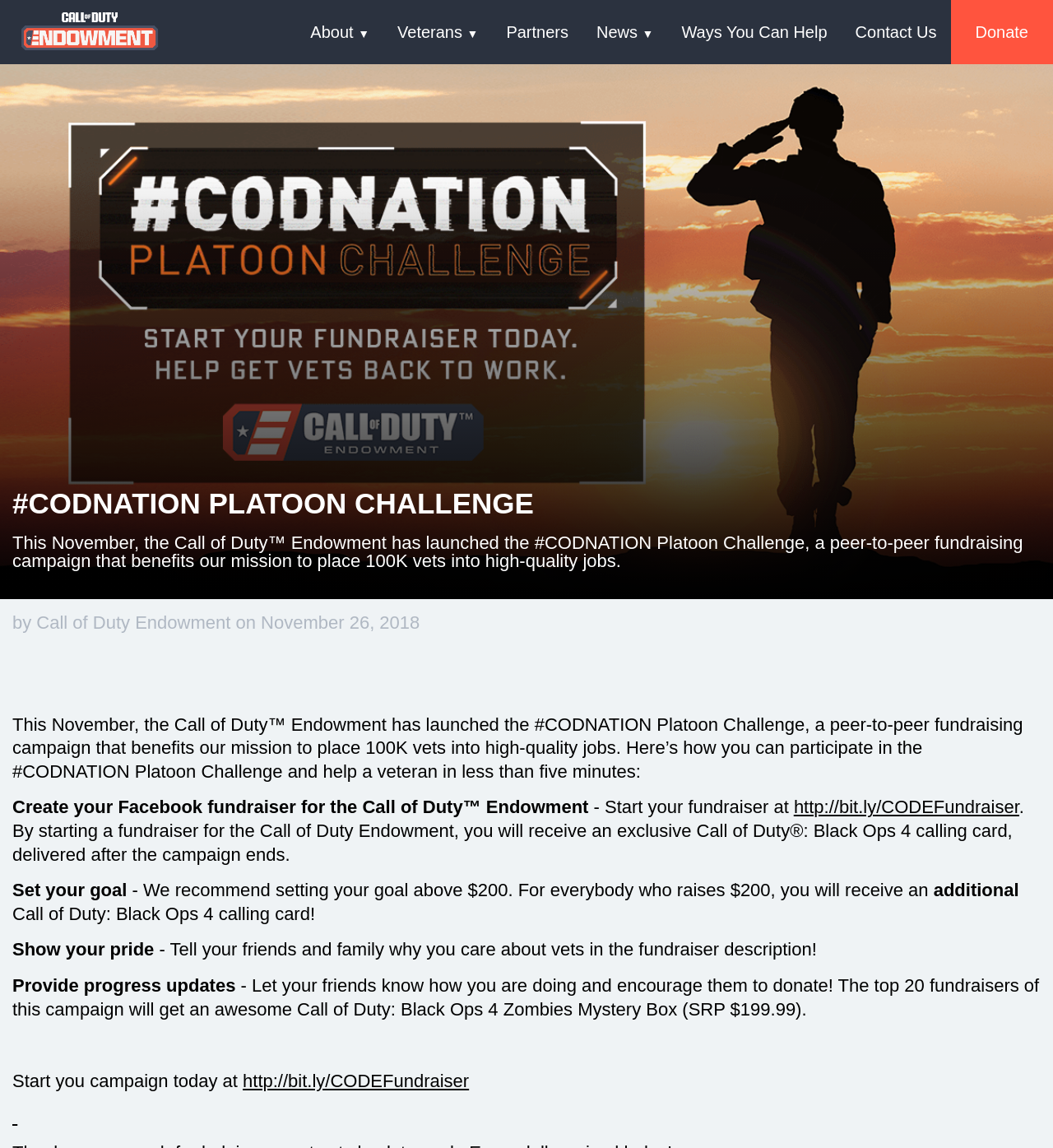Based on the provided description, "Donate", find the bounding box of the corresponding UI element in the screenshot.

[0.903, 0.0, 1.0, 0.056]